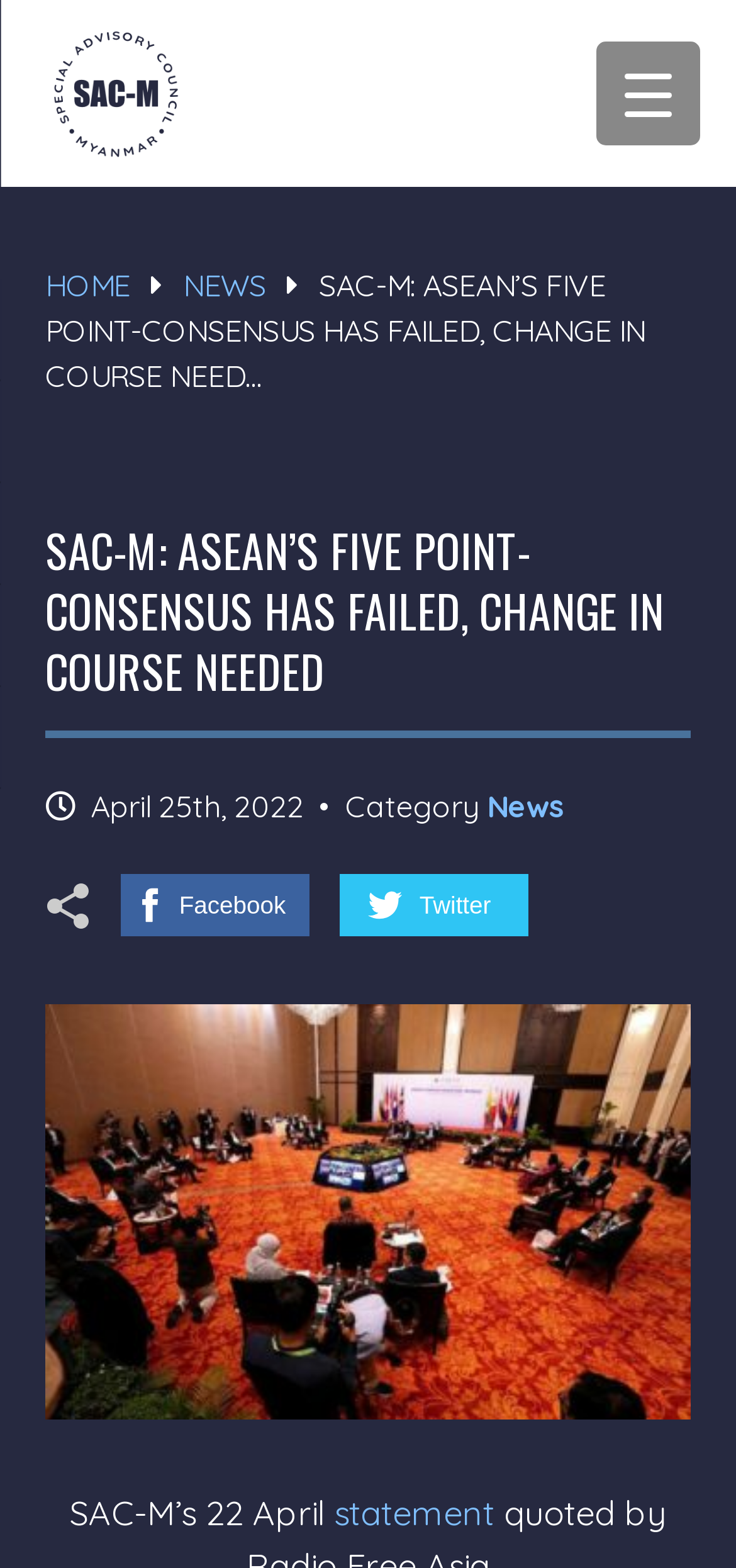Provide the bounding box coordinates of the area you need to click to execute the following instruction: "Click on 'How to become STAR Clinician Certified?'".

None